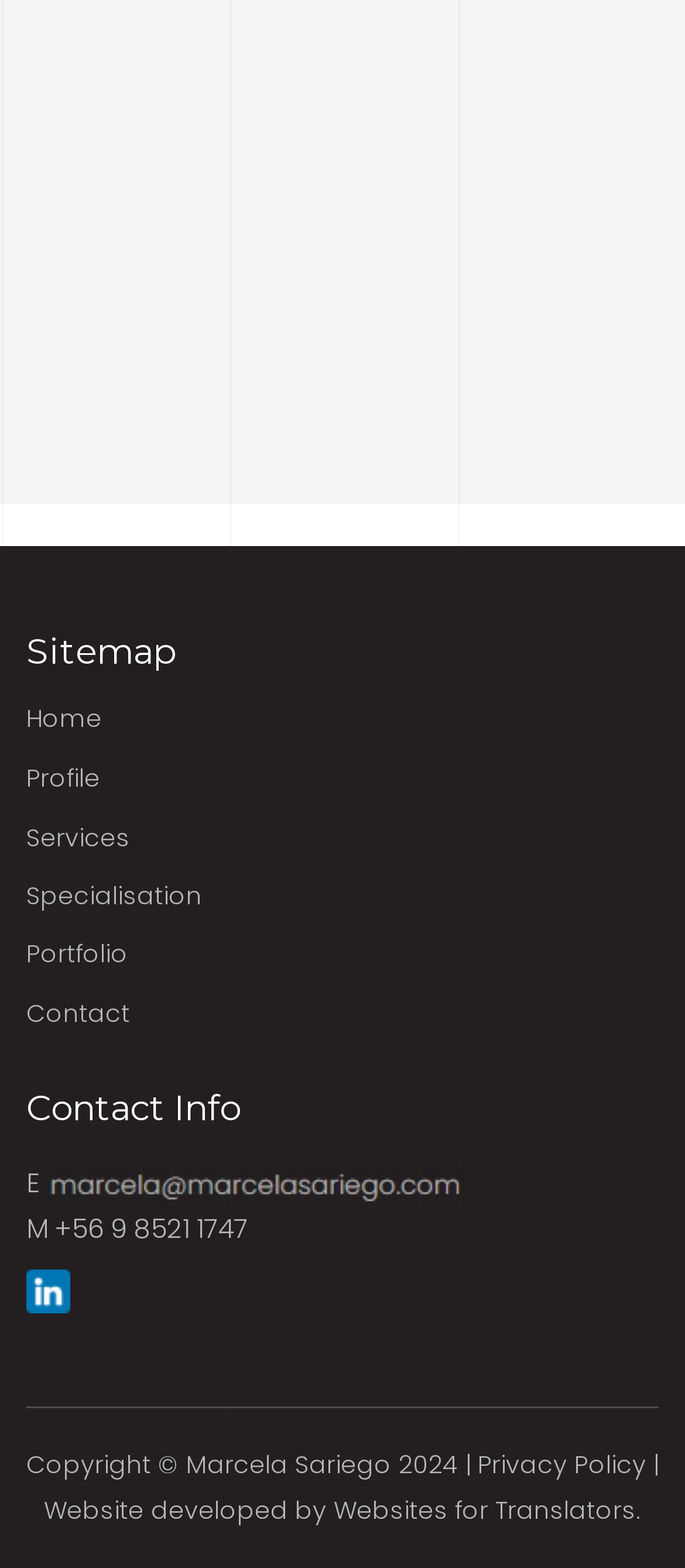Use a single word or phrase to answer the question:
How many links are there in the main navigation?

6